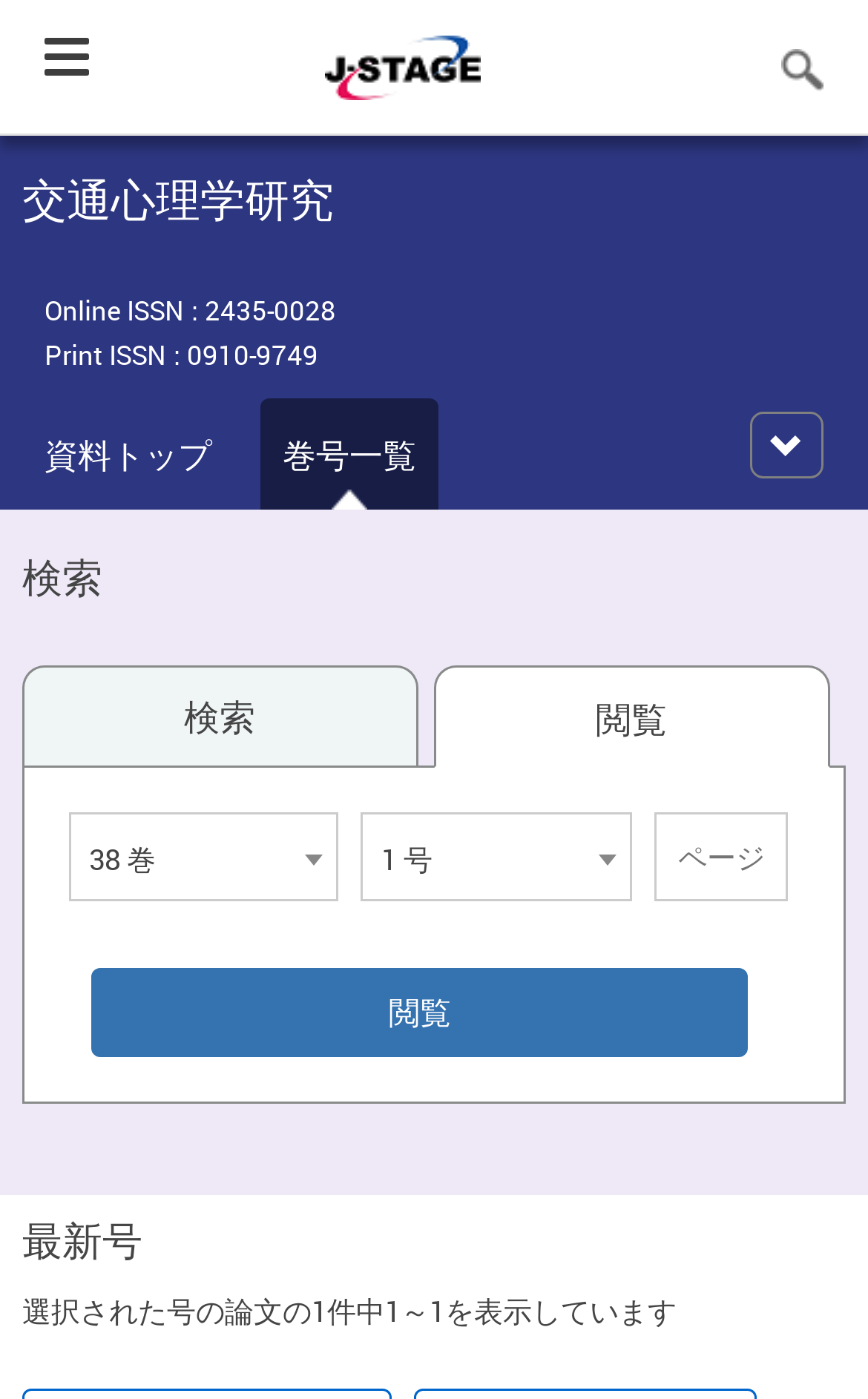What is the purpose of the button at the top right corner?
Provide a detailed answer to the question using information from the image.

The button at the top right corner has a description 'Toggle navigation', which suggests that it is used to toggle the navigation menu on and off.